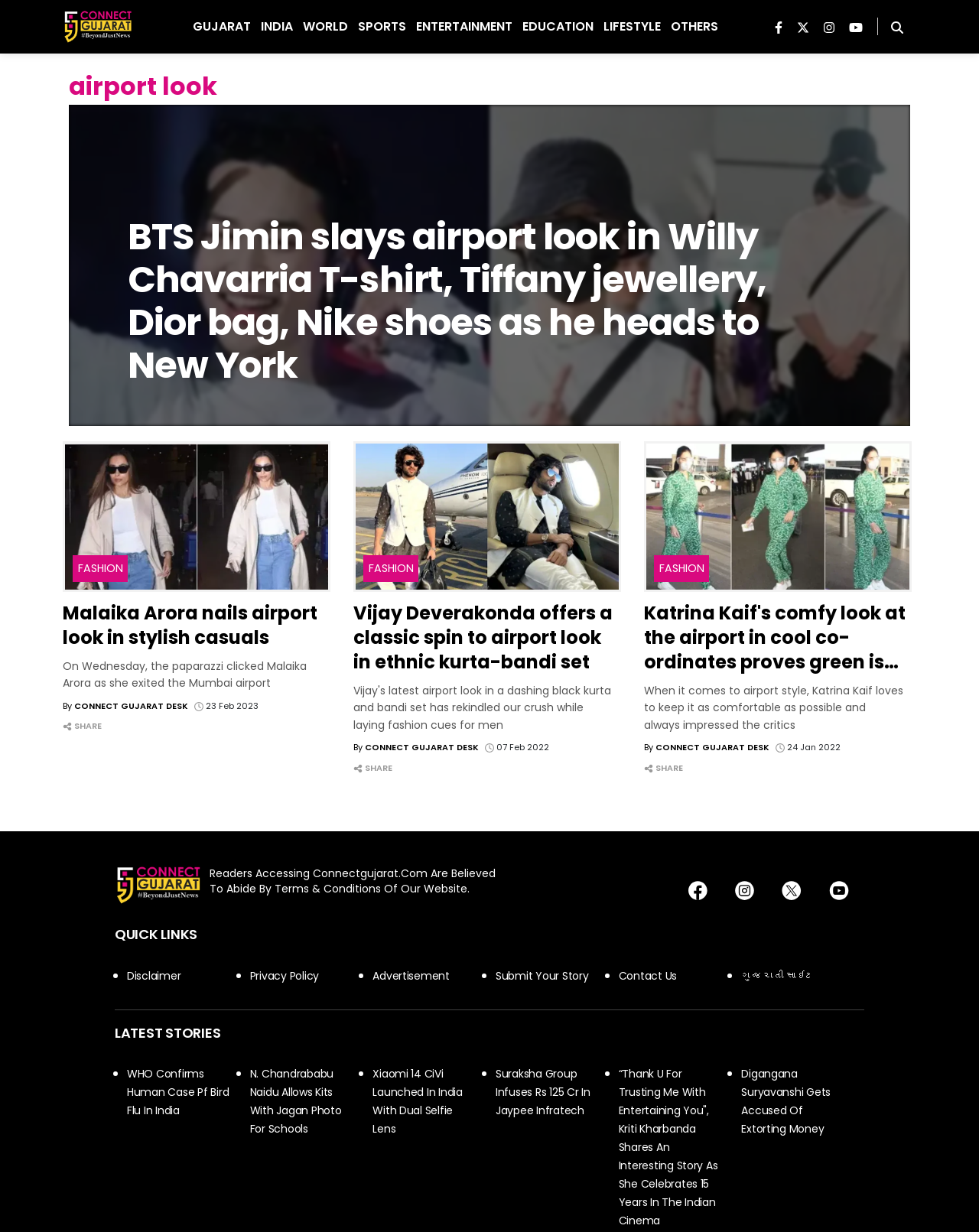Determine the bounding box coordinates of the element that should be clicked to execute the following command: "Click the 'Add to cart' button".

None